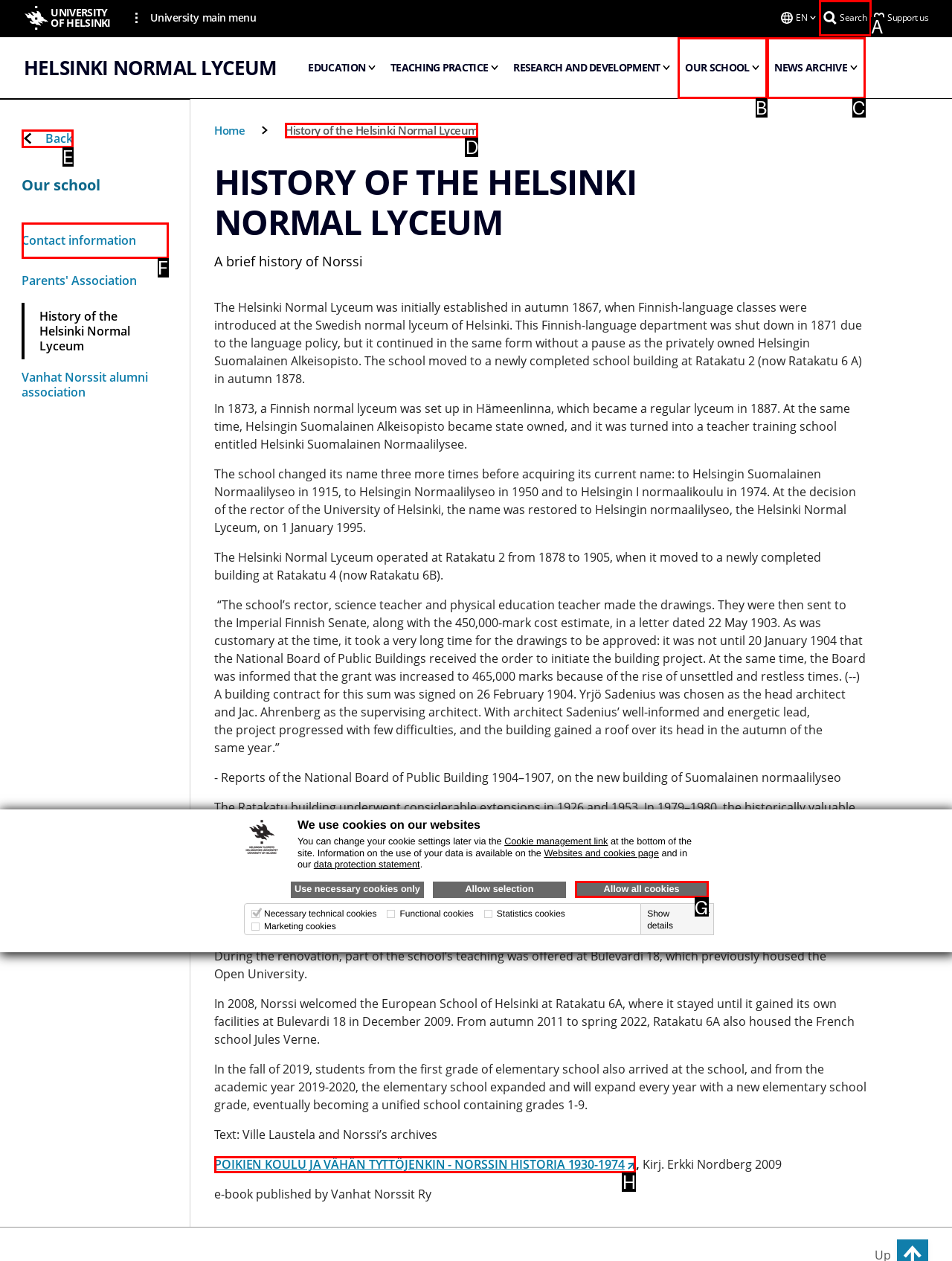Which HTML element fits the description: Back? Respond with the letter of the appropriate option directly.

E